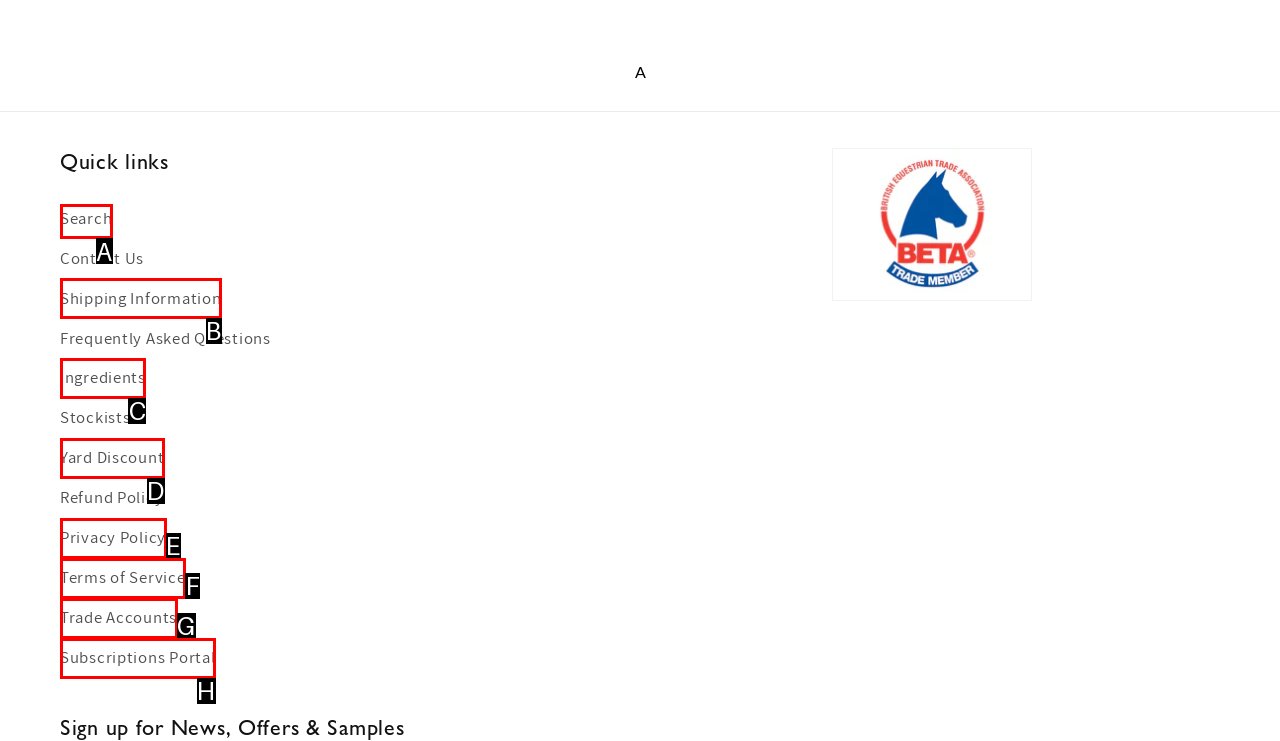Identify the correct UI element to click on to achieve the following task: View Events Calendar Respond with the corresponding letter from the given choices.

None